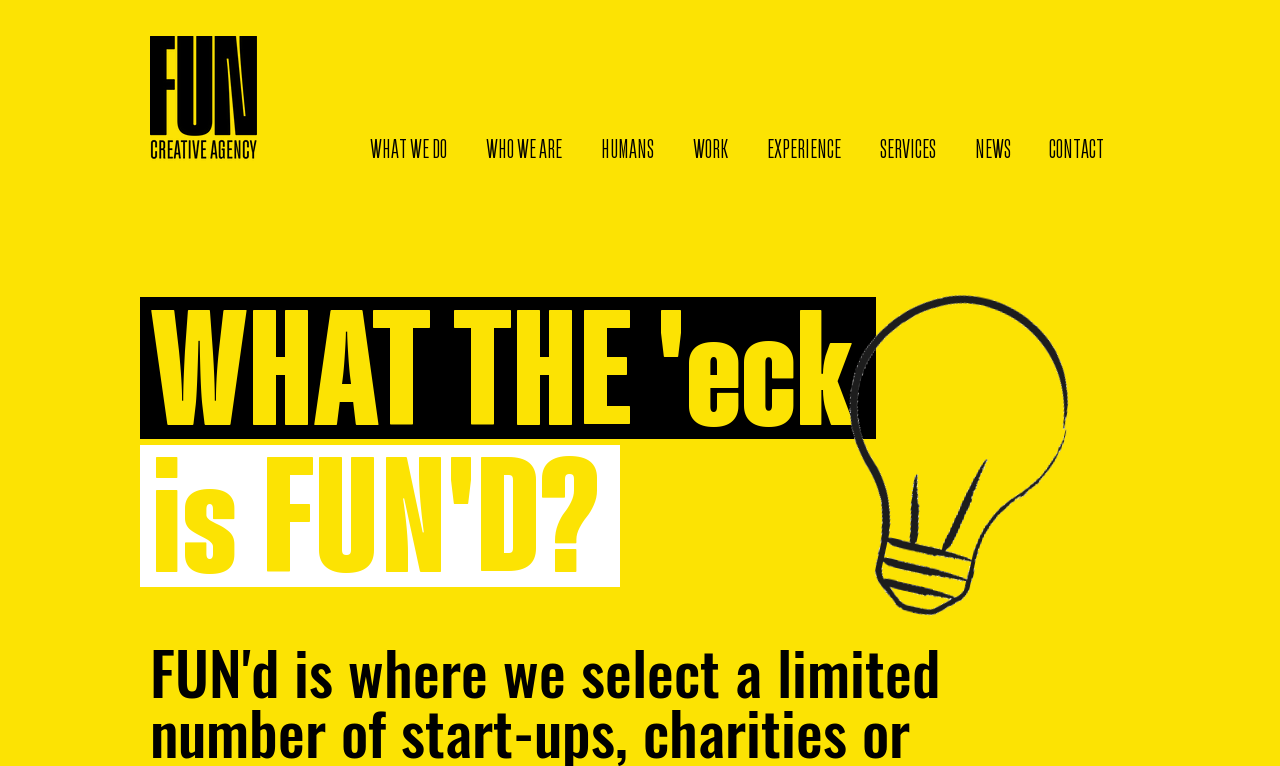What is the purpose of the webpage?
Kindly answer the question with as much detail as you can.

The purpose of the webpage is to help brands, charities, and social initiatives reach their full potential, as indicated by the meta description and the overall theme of the webpage.